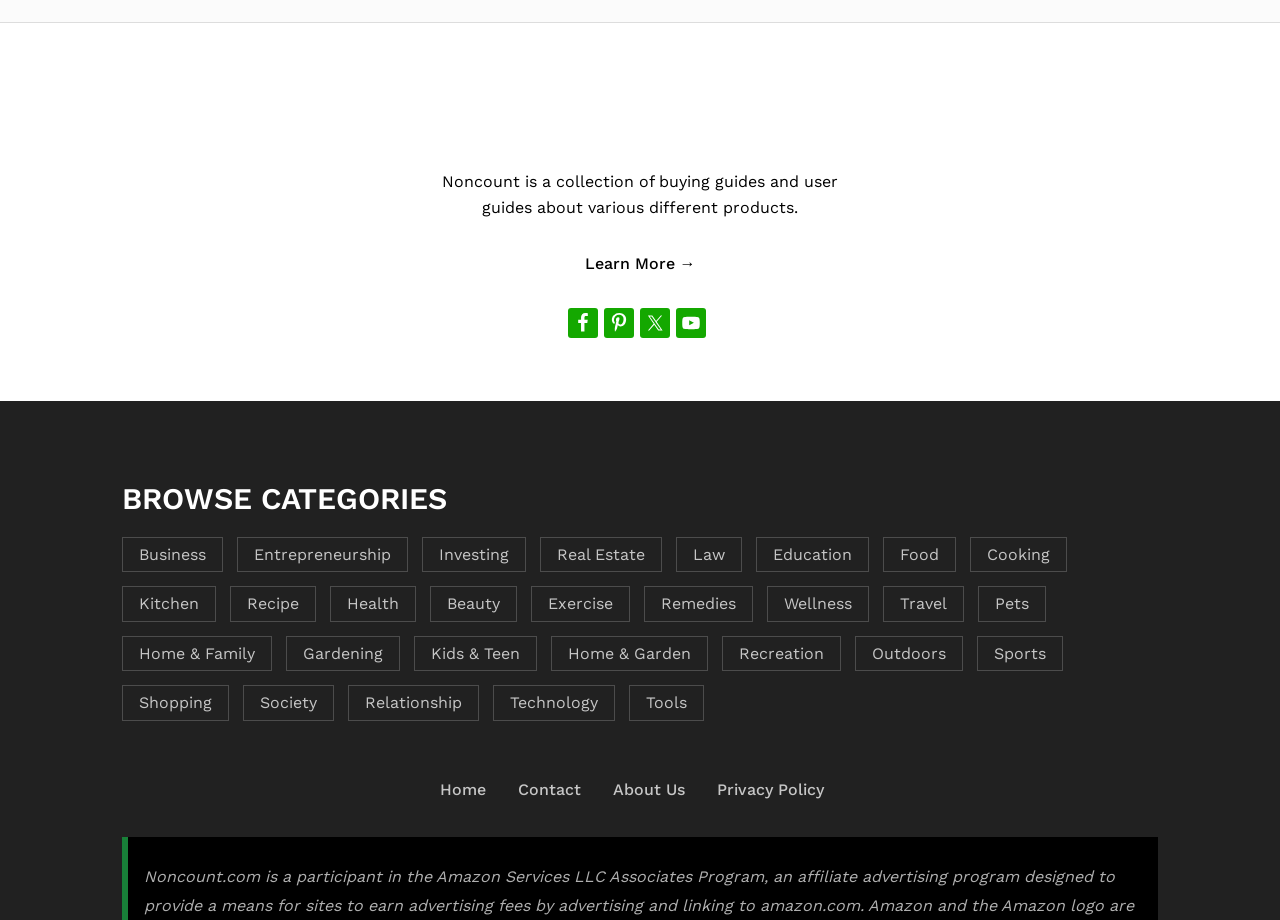Give a one-word or one-phrase response to the question: 
How many social media links are available?

4